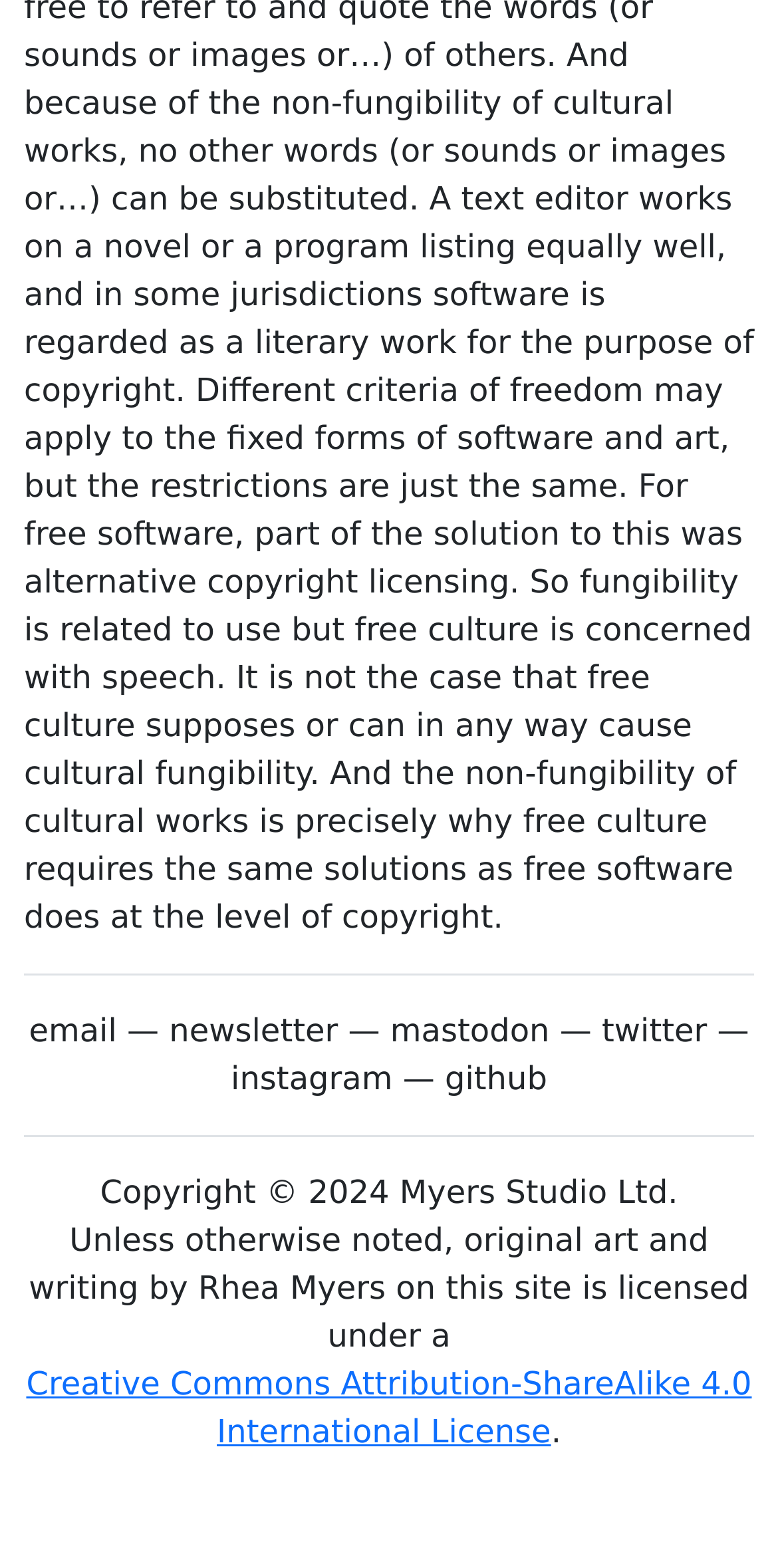Can you give a comprehensive explanation to the question given the content of the image?
What is the license under which the content on this site is licensed?

I found a link element with the text 'Creative Commons Attribution-ShareAlike 4.0 International License' which is part of a sentence that mentions licensing. This indicates that the content on this site is licensed under this specific license.